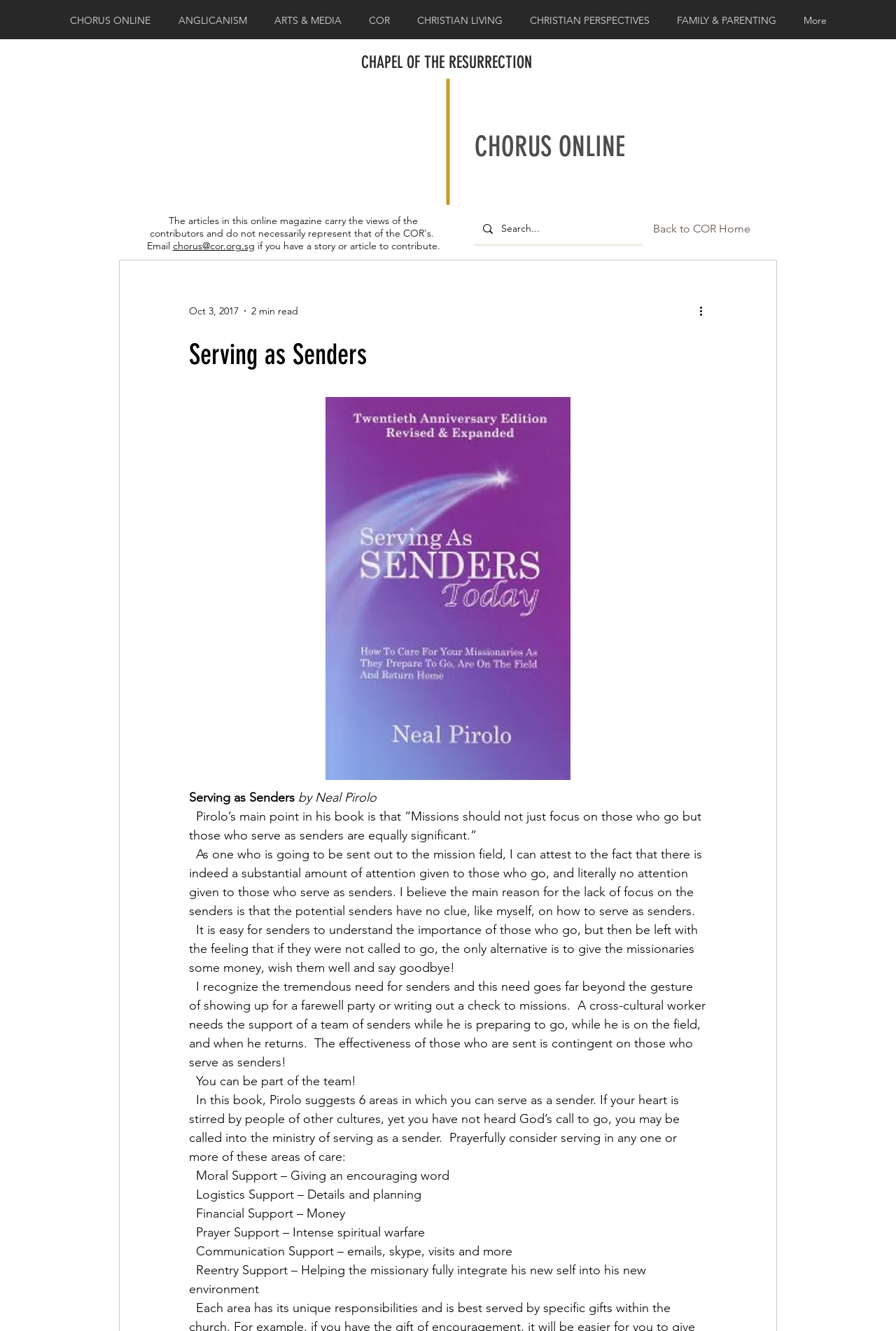Specify the bounding box coordinates for the region that must be clicked to perform the given instruction: "Read the article".

None